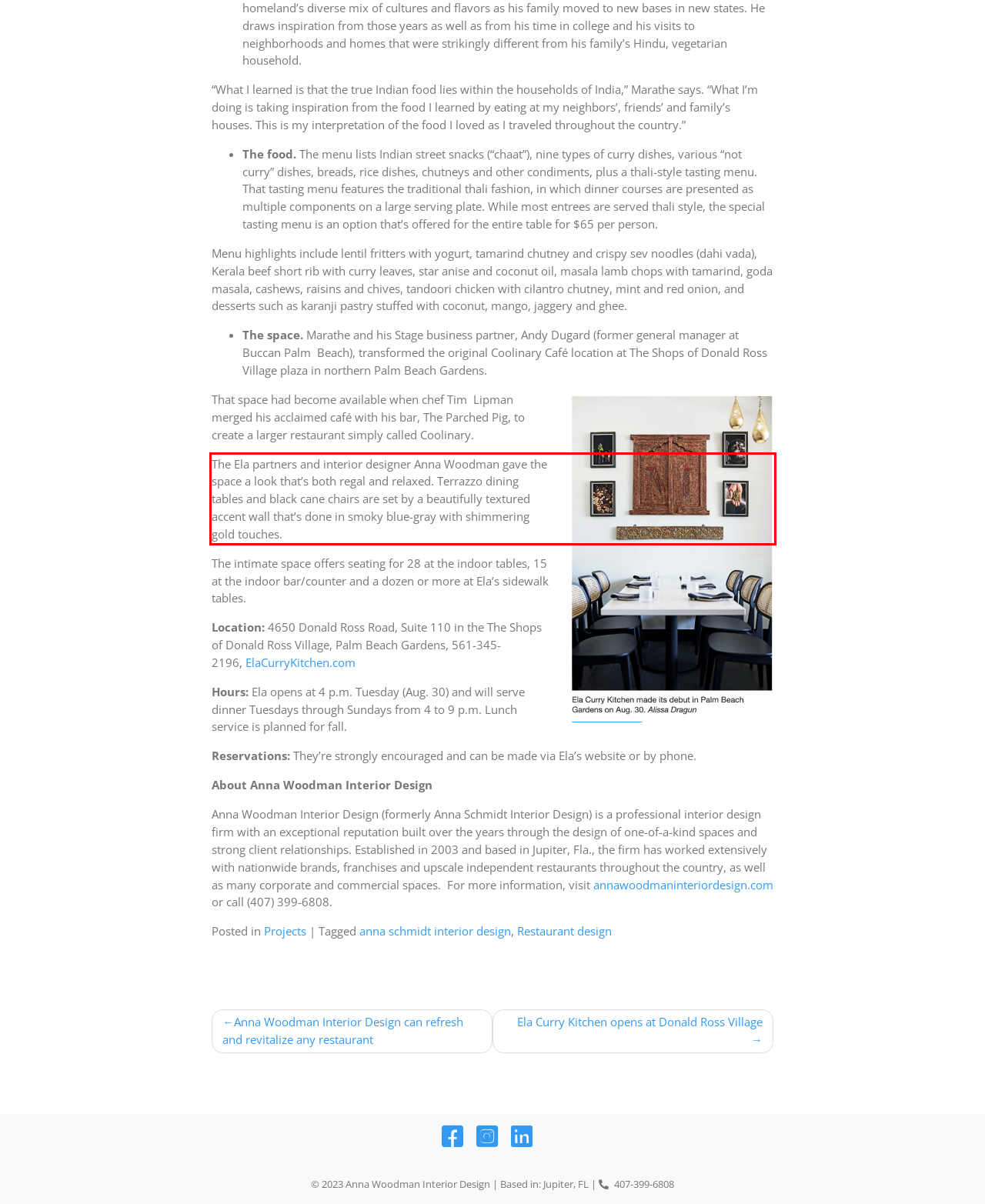From the provided screenshot, extract the text content that is enclosed within the red bounding box.

The Ela partners and interior designer Anna Woodman gave the space a look that’s both regal and relaxed. Terrazzo dining tables and black cane chairs are set by a beautifully textured accent wall that’s done in smoky blue-gray with shimmering gold touches.